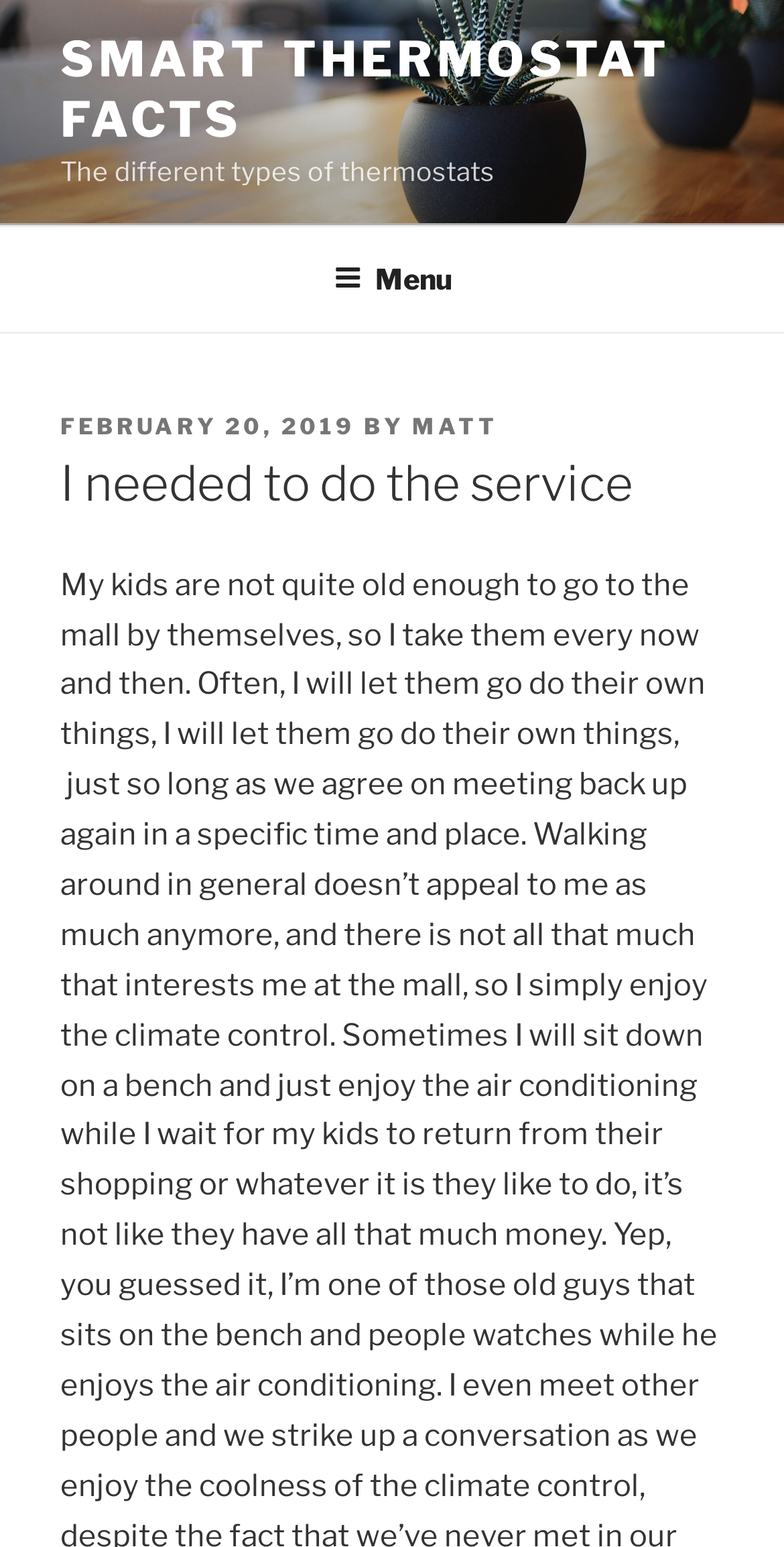Answer this question in one word or a short phrase: What is the main topic of the webpage?

Thermostats